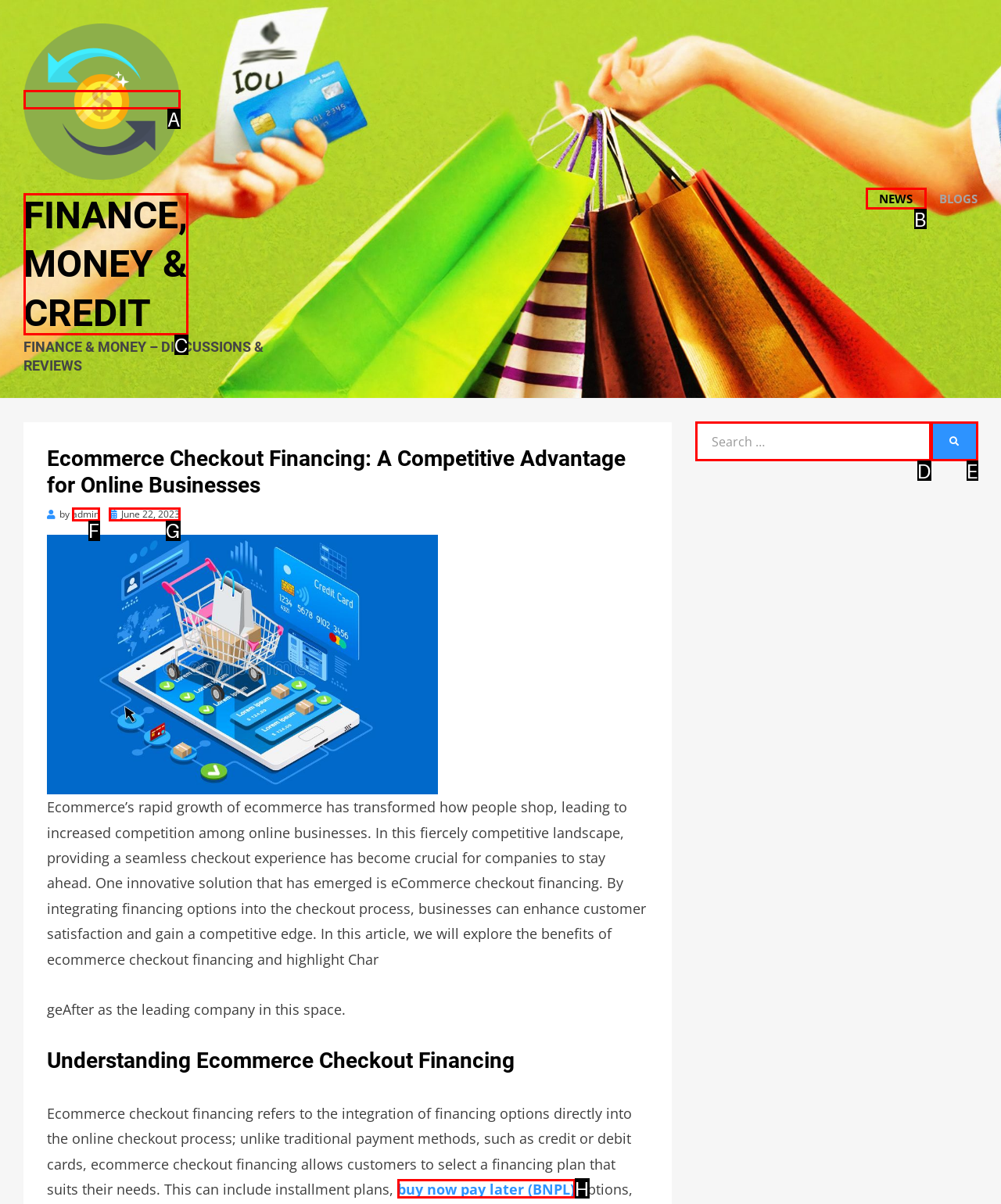Decide which letter you need to select to fulfill the task: Go to the NEWS page
Answer with the letter that matches the correct option directly.

B